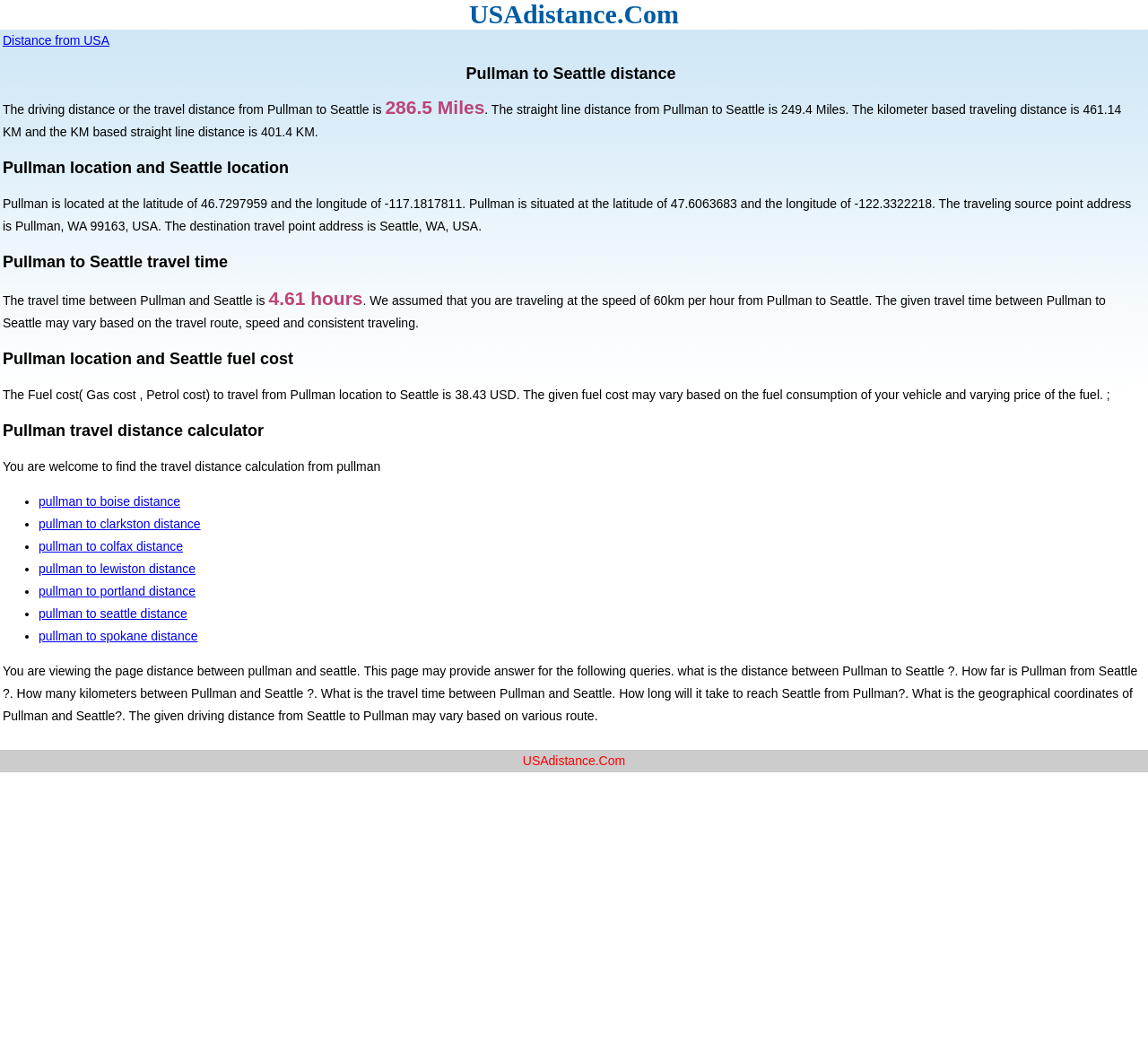How long does it take to travel from Pullman to Seattle?
Give a detailed response to the question by analyzing the screenshot.

I found the answer by looking at the static text element that says 'The travel time between Pullman and Seattle is 4.61 hours.'